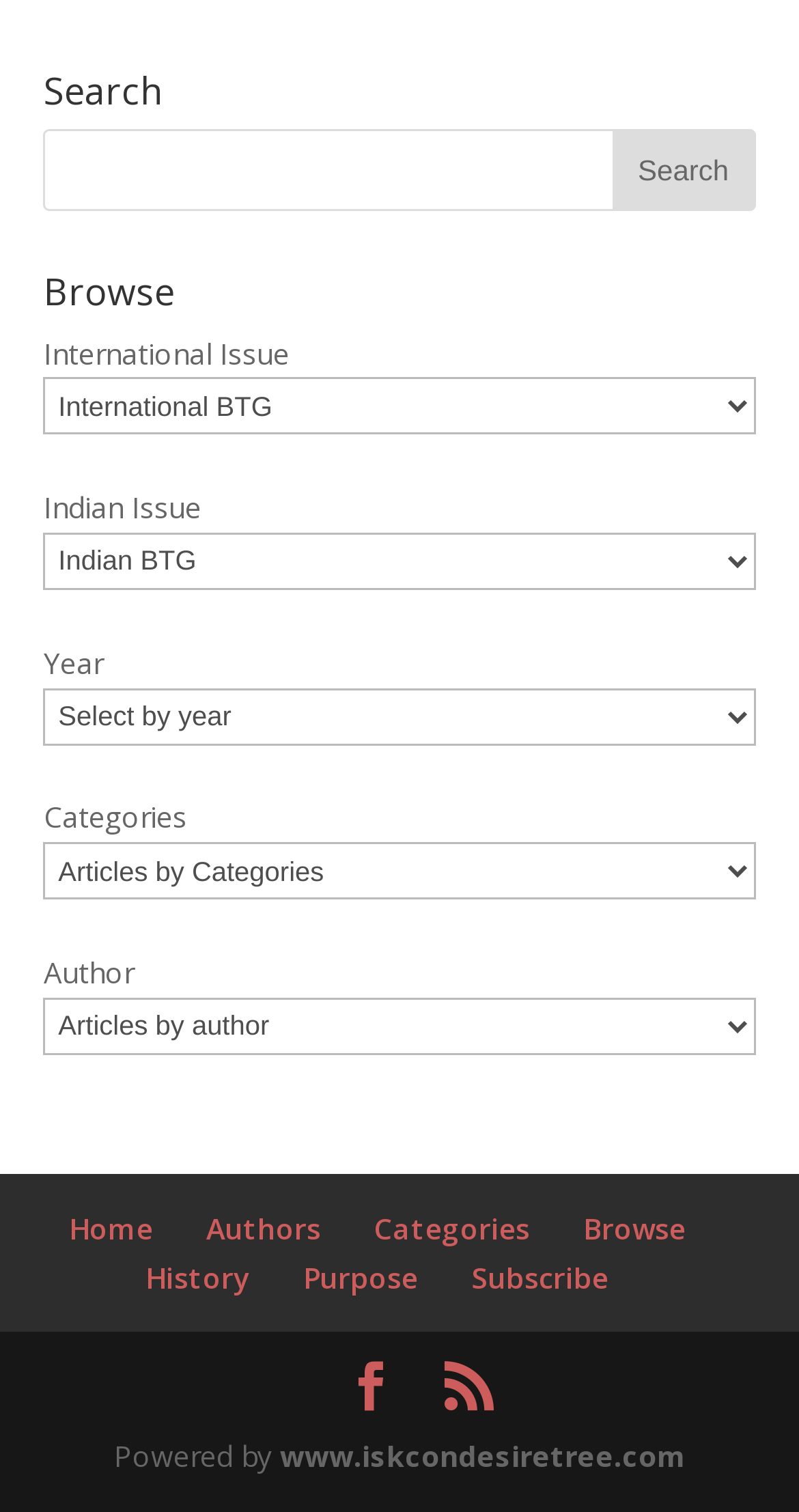Determine the bounding box coordinates of the target area to click to execute the following instruction: "Search."

None